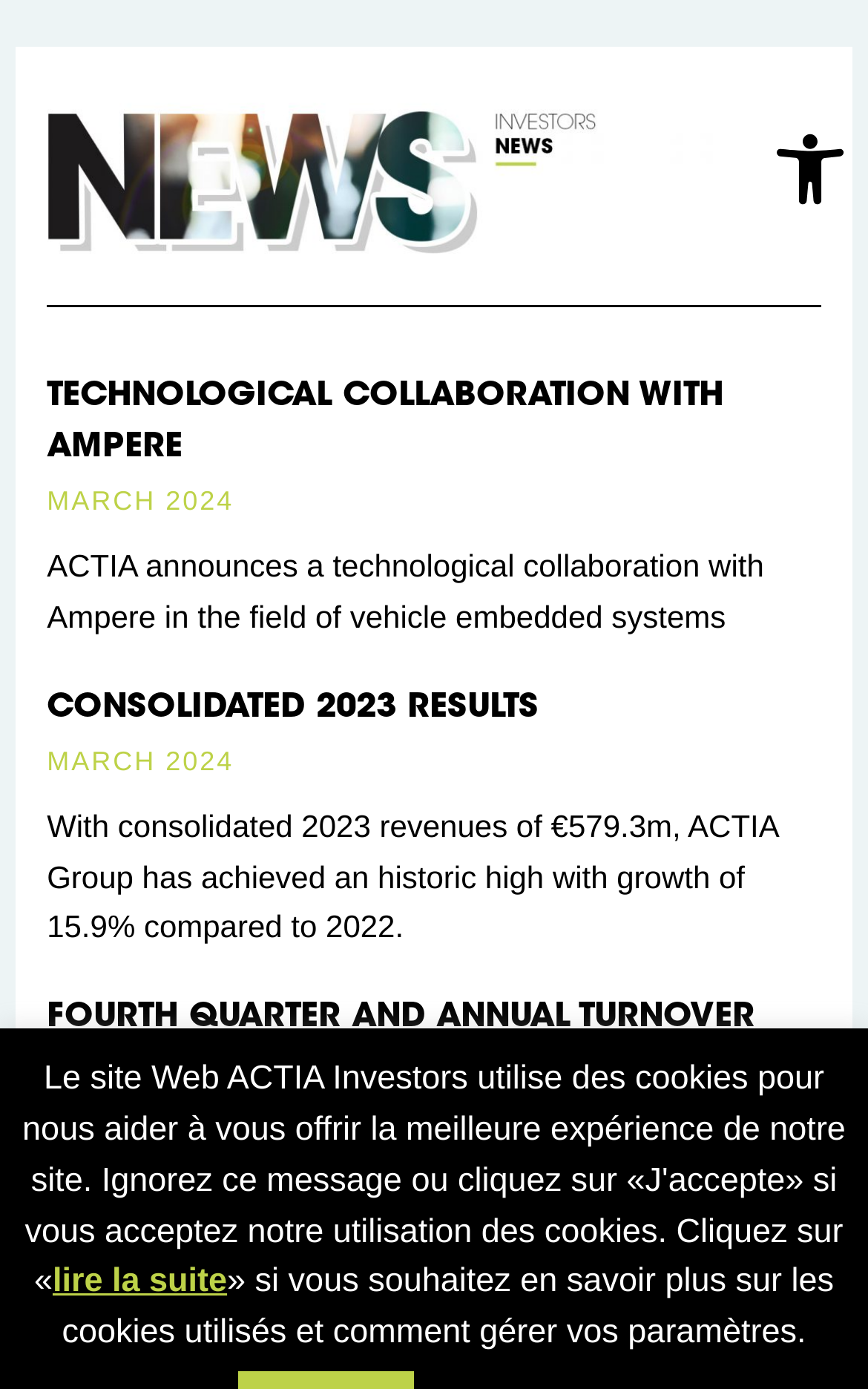What is the revenue of ACTIA Group in 2023?
By examining the image, provide a one-word or phrase answer.

€579.3m